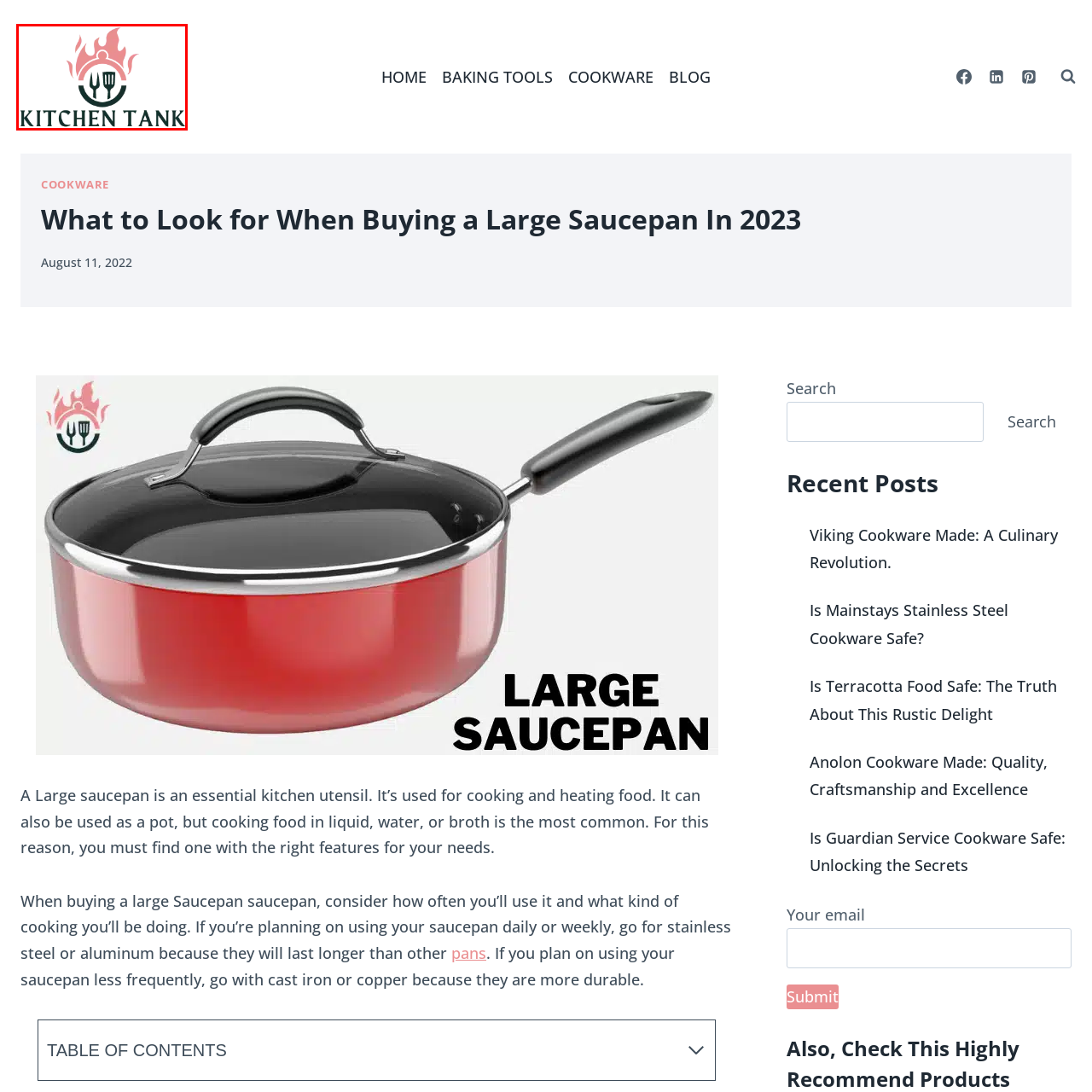What utensils are symbolized in the emblem?  
Please examine the image enclosed within the red bounding box and provide a thorough answer based on what you observe in the image.

According to the caption, the emblem central to the design includes utensils, specifically a fork and spatula, which symbolize kitchen tools and cooking expertise.